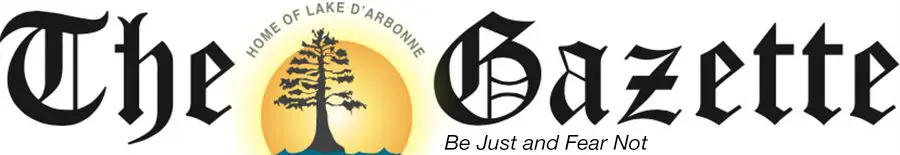What is the tagline of the publication?
We need a detailed and meticulous answer to the question.

The tagline can be found inscribed beneath the publication's name in the logo, conveying the publication's commitment to serving the community with integrity and accuracy.